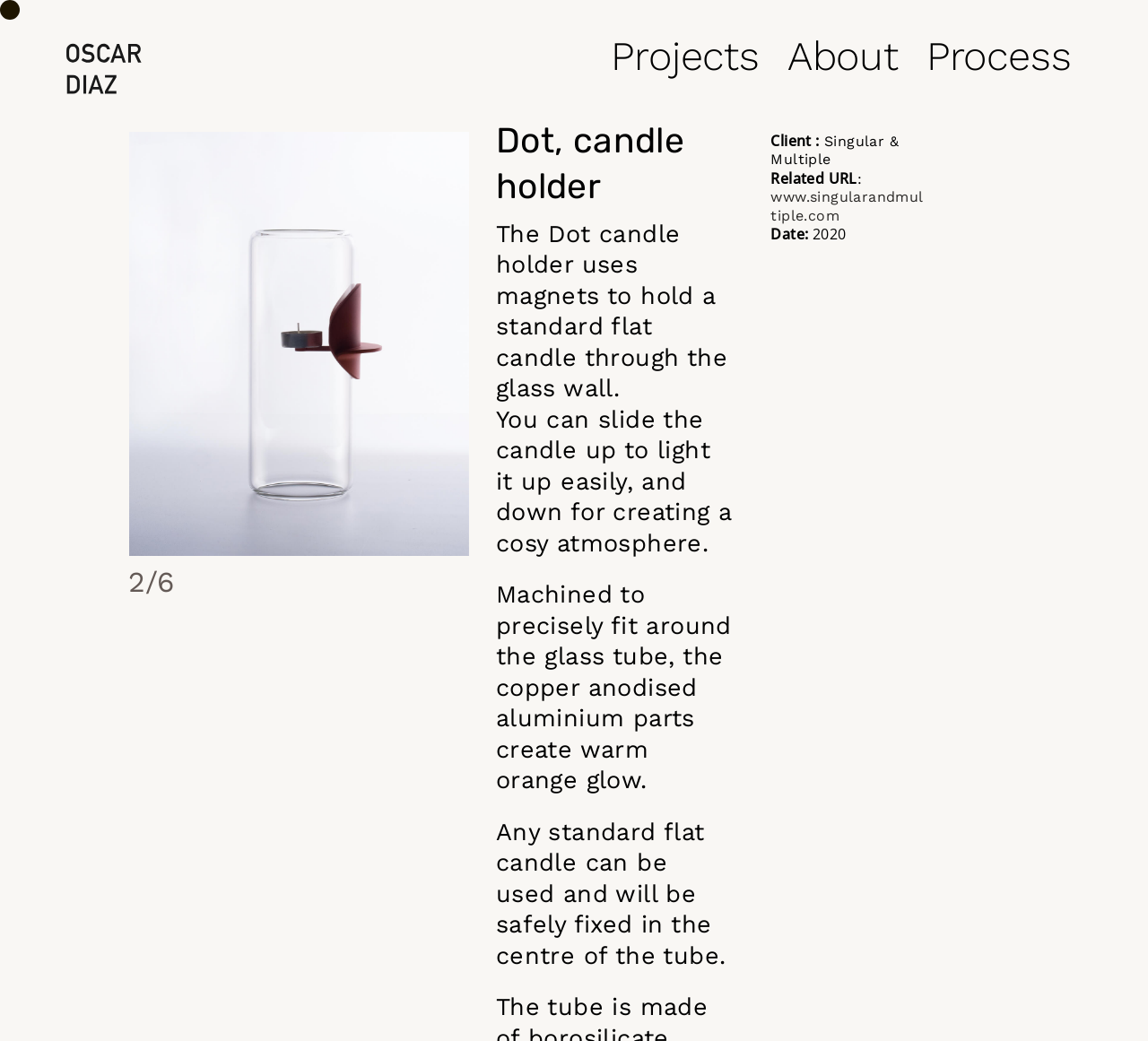Please look at the image and answer the question with a detailed explanation: What is the client of the project?

The answer can be found by looking at the StaticText elements that provide information about the project, which include a label 'Client :' followed by the text 'Singular & Multiple'.